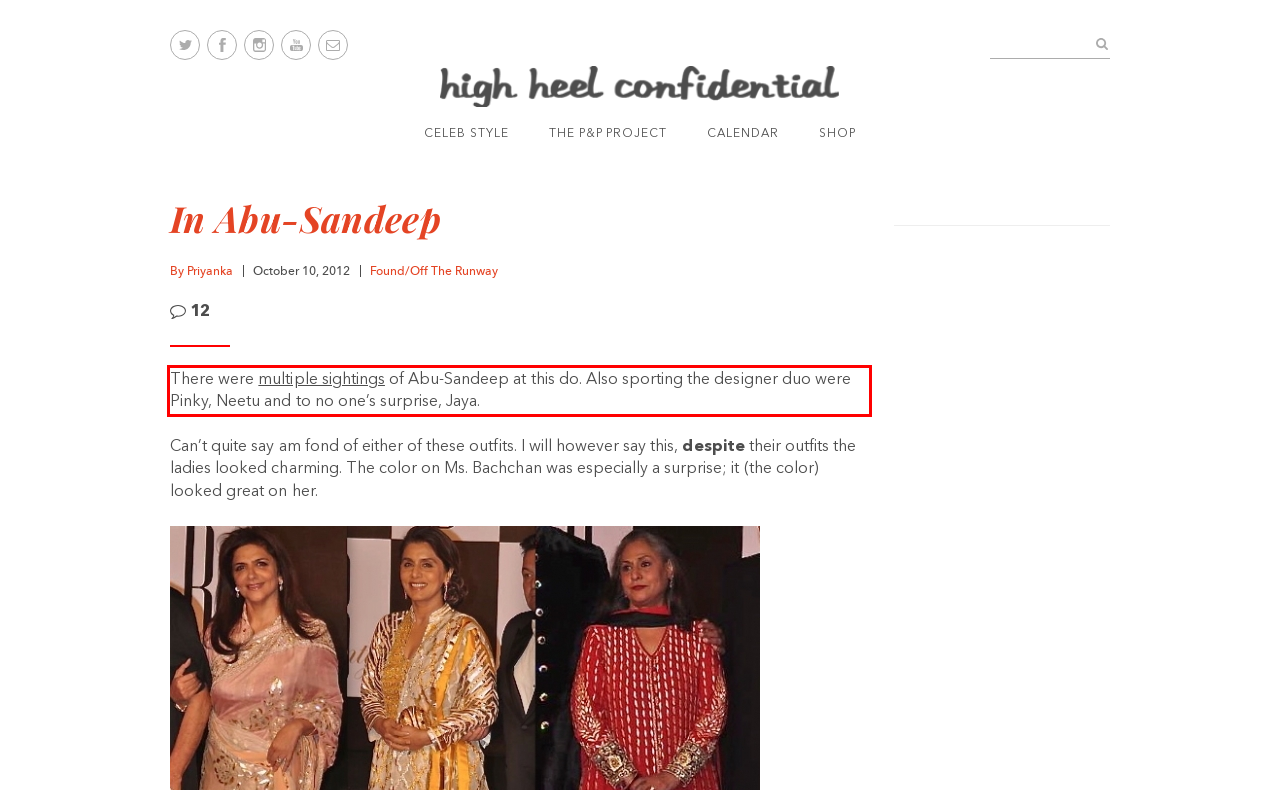Examine the webpage screenshot and use OCR to obtain the text inside the red bounding box.

There were multiple sightings of Abu-Sandeep at this do. Also sporting the designer duo were Pinky, Neetu and to no one’s surprise, Jaya.